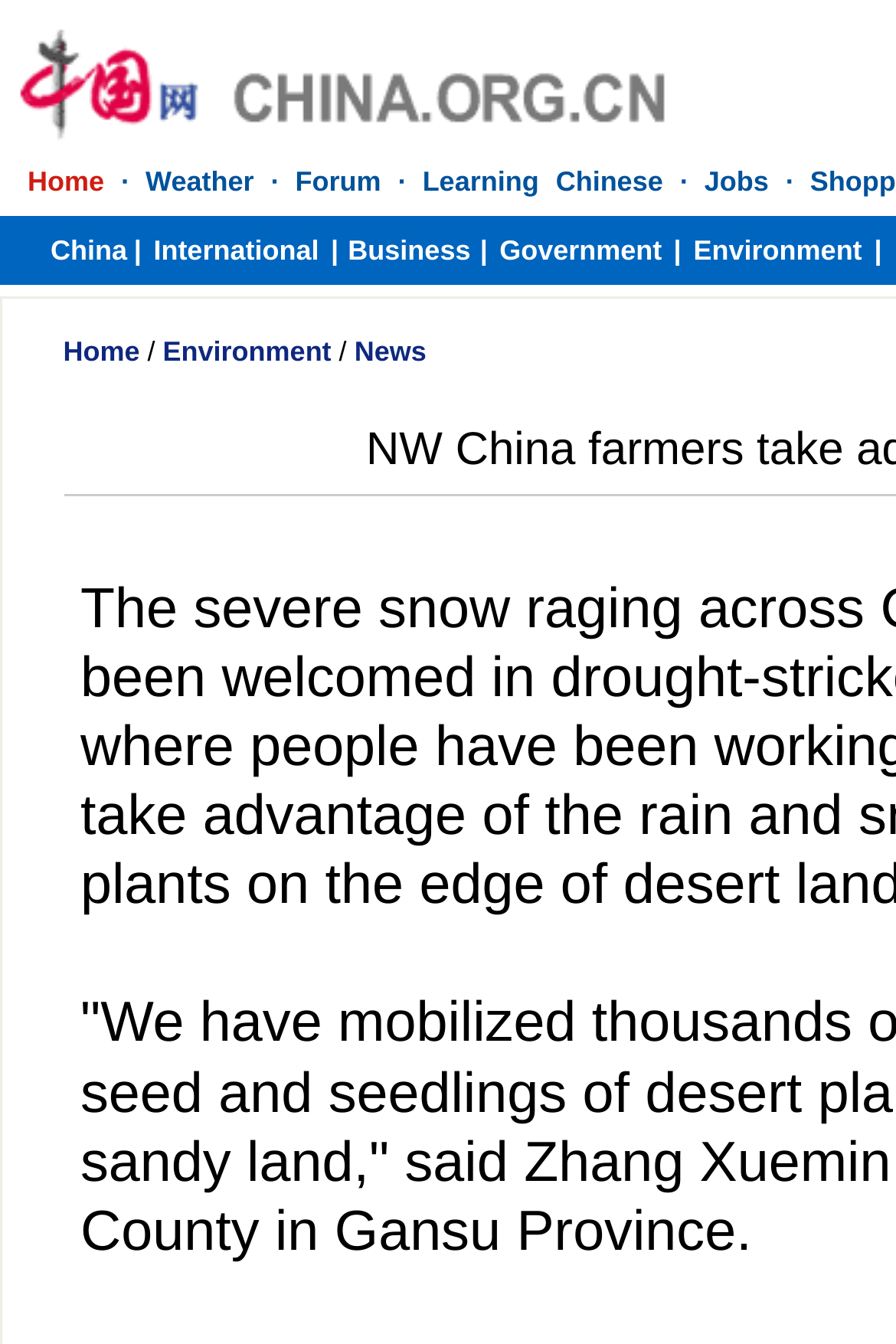Based on the description "My Wish List (0)", find the bounding box of the specified UI element.

None